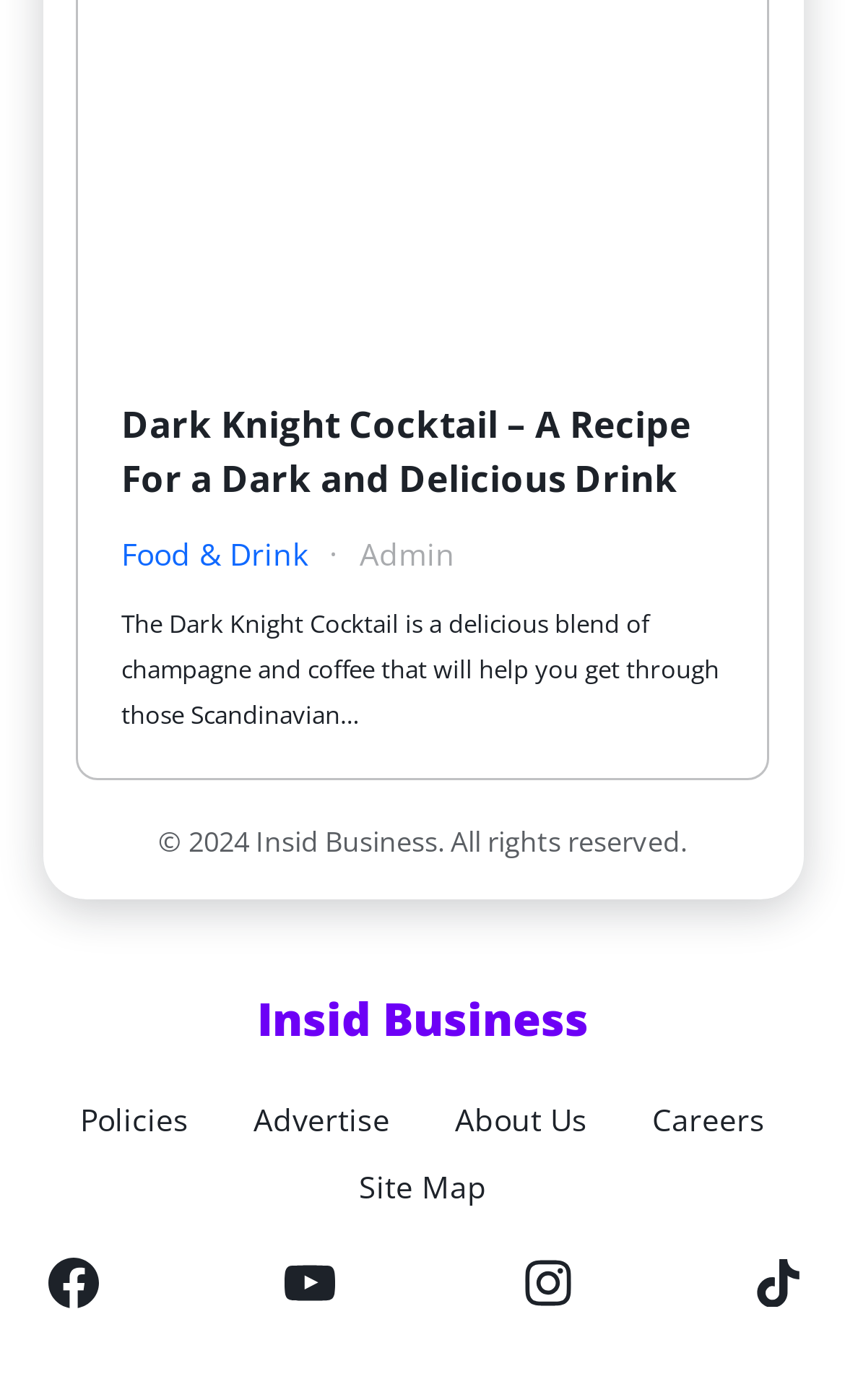What is the category of the article?
Please give a well-detailed answer to the question.

The question asks for the category of the article. By examining the link element with the text 'Food & Drink', we can determine that the category of the article is 'Food & Drink'.